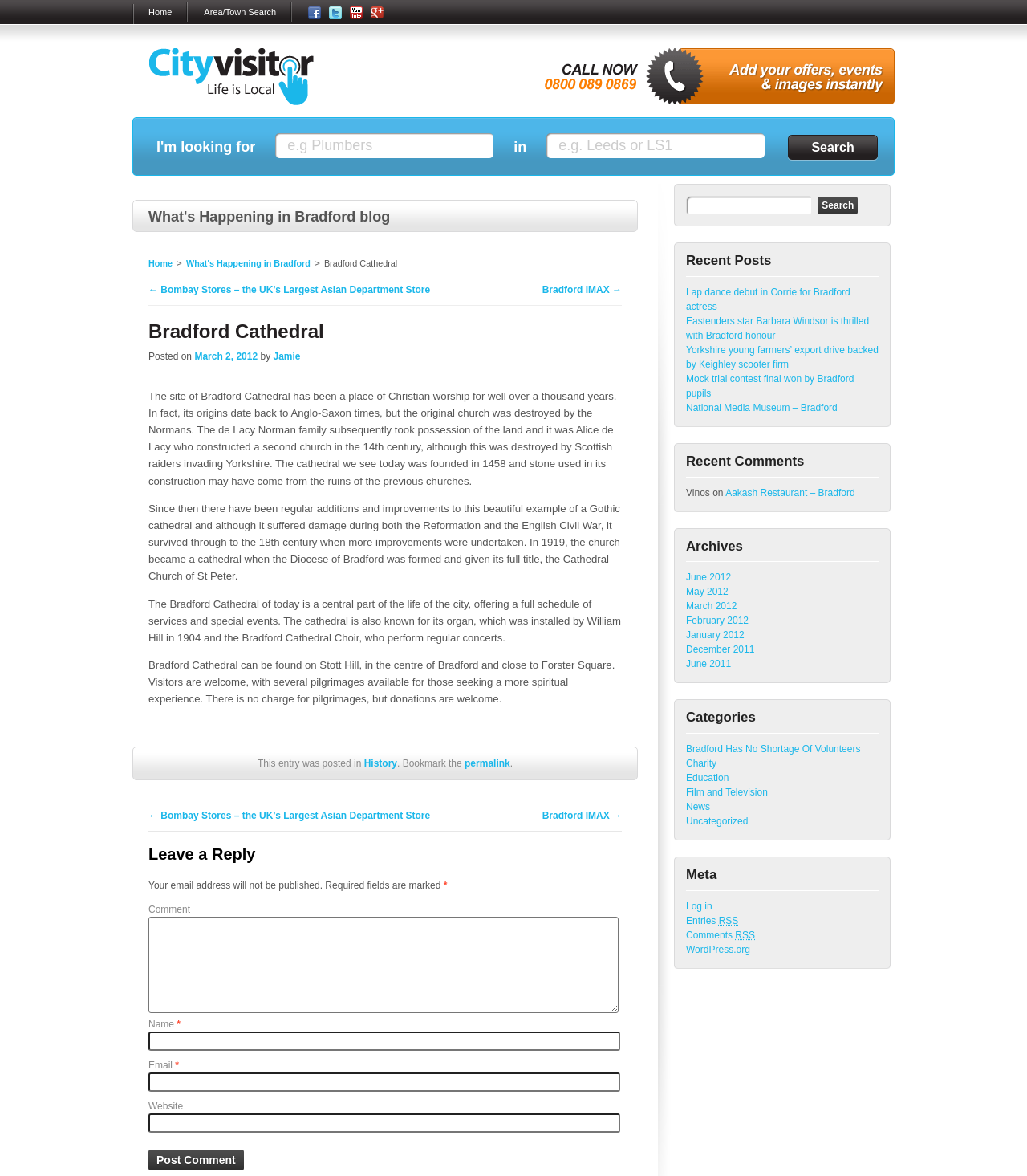Find the bounding box coordinates for the area that must be clicked to perform this action: "Search for a specific term".

[0.668, 0.167, 0.79, 0.182]